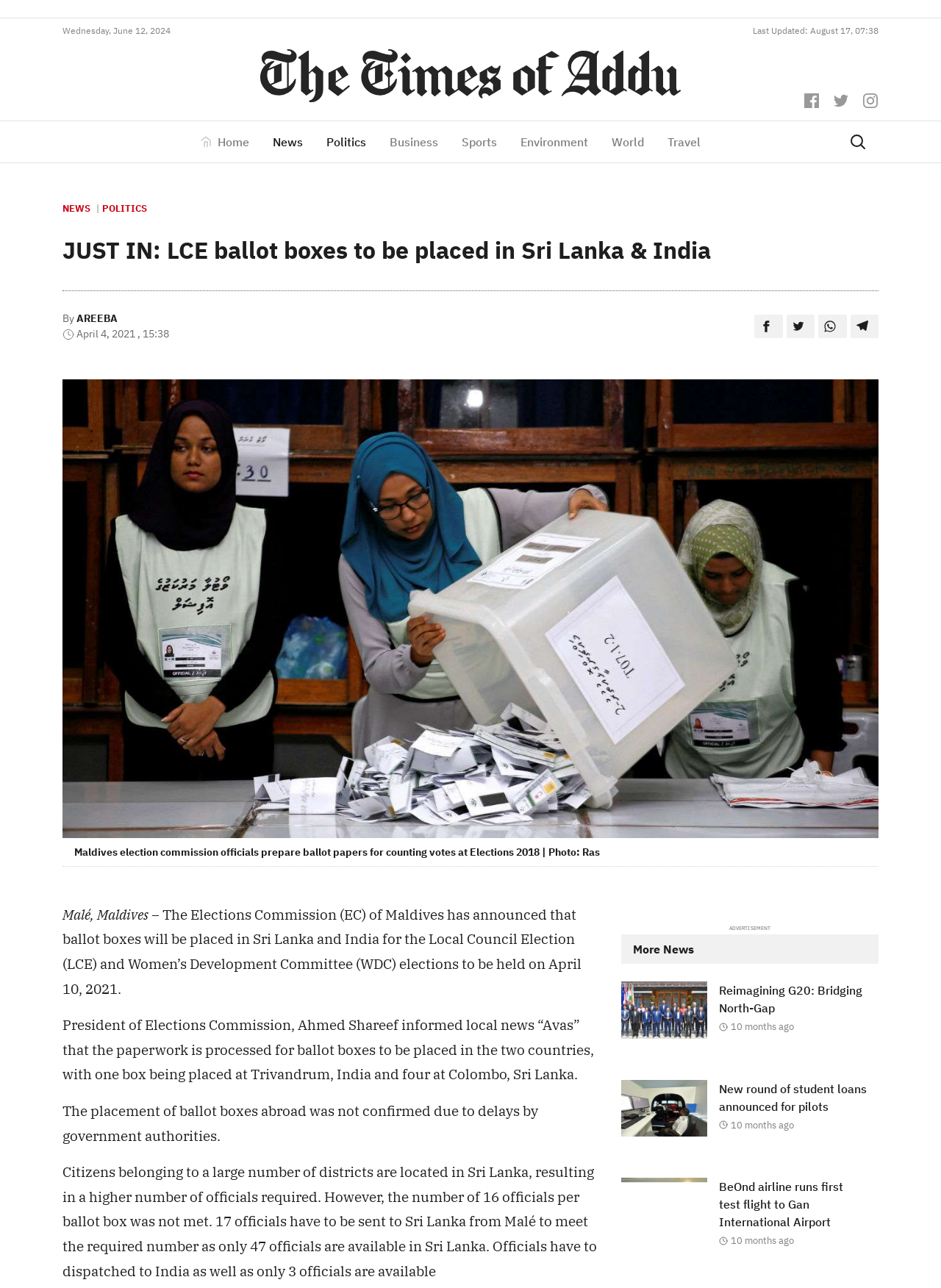Based on the element description News, identify the bounding box coordinates for the UI element. The coordinates should be in the format (top-left x, top-left y, bottom-right x, bottom-right y) and within the 0 to 1 range.

[0.066, 0.157, 0.105, 0.167]